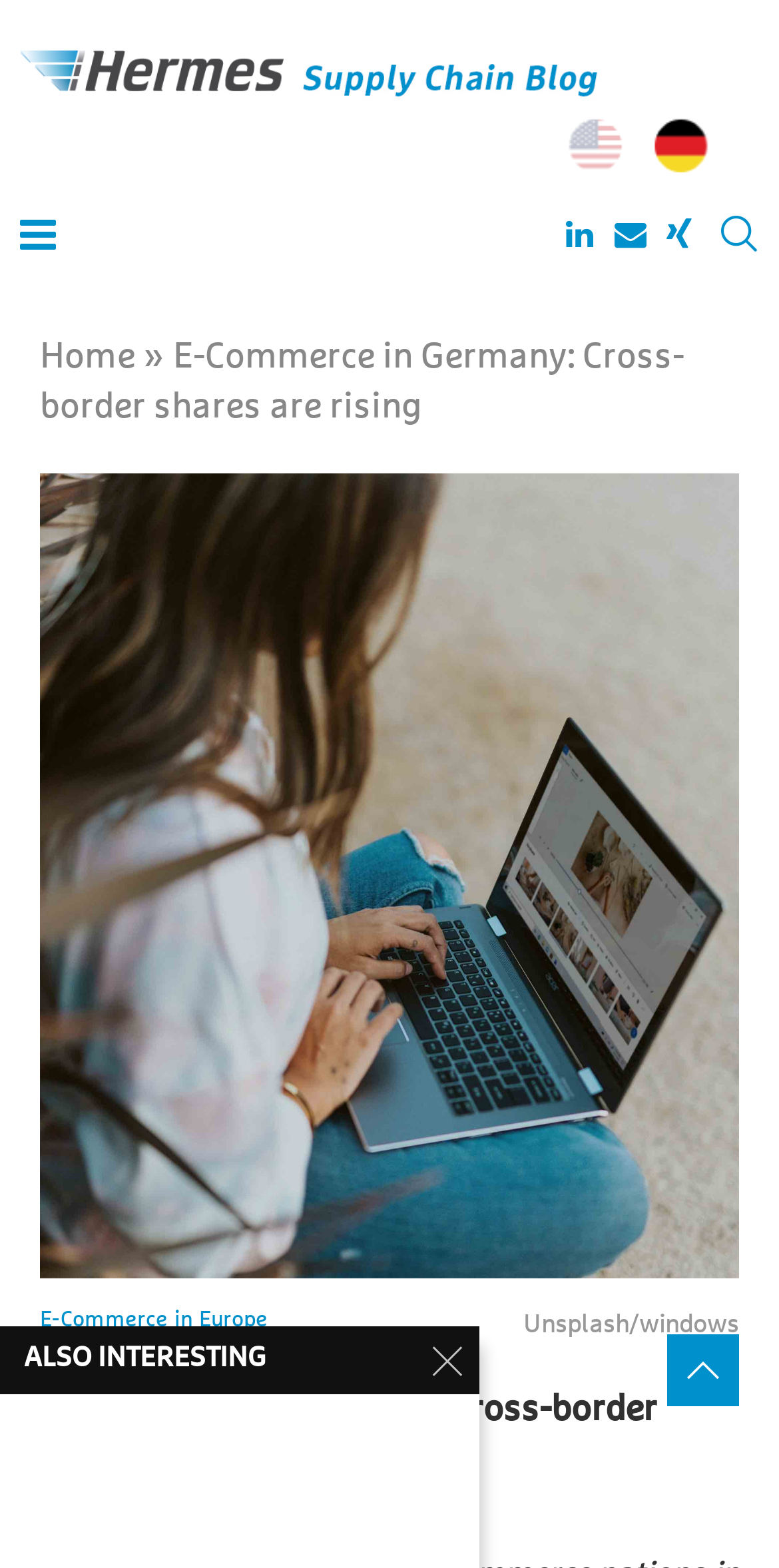Please reply to the following question using a single word or phrase: 
What is the country focused on in this webpage?

Germany